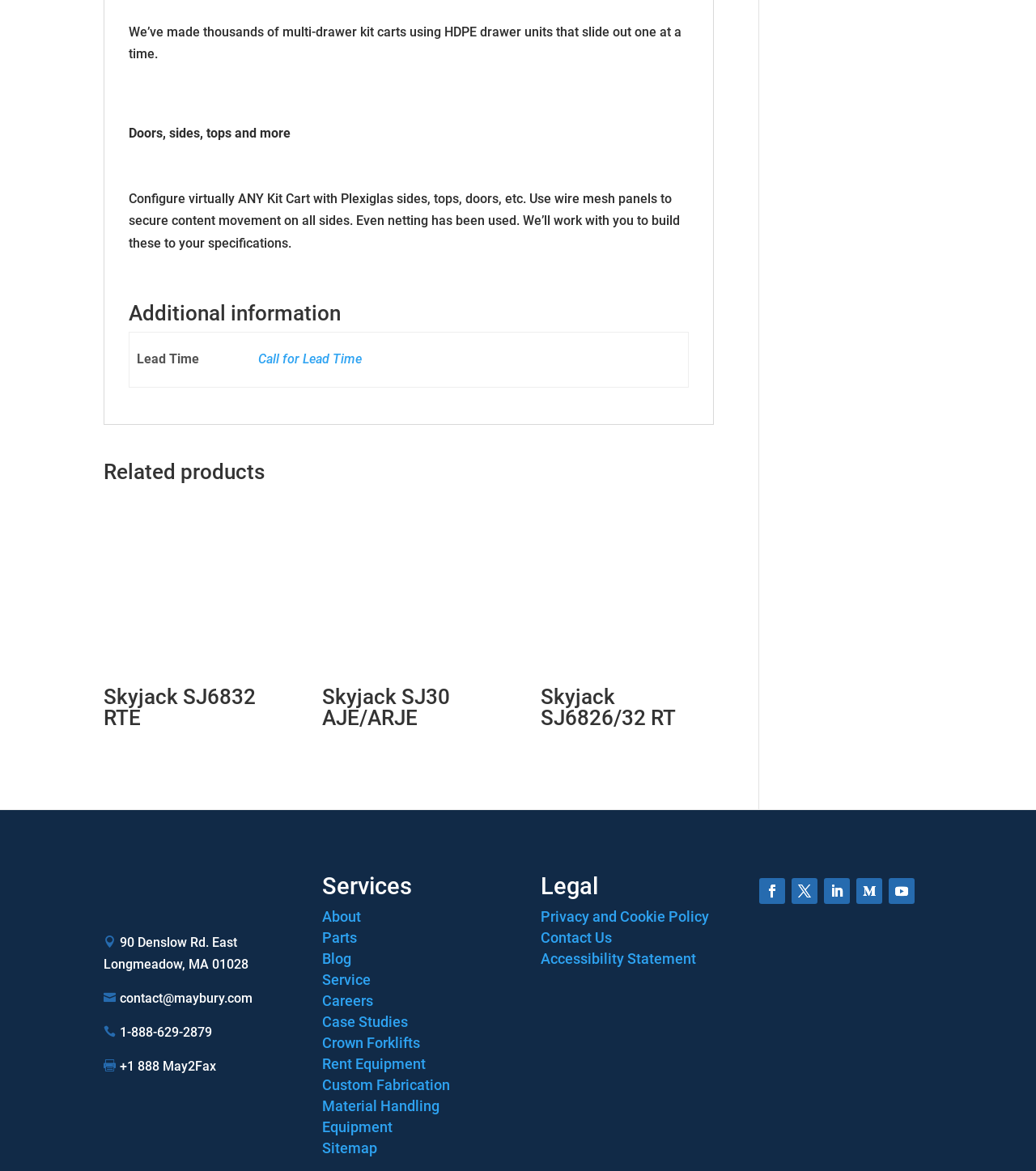Using the information from the screenshot, answer the following question thoroughly:
What is the address of the company?

The address of the company is mentioned on the webpage, specifically in the text '90 Denslow Rd. East Longmeadow, MA 01028' at the bottom of the page, next to the company logo.